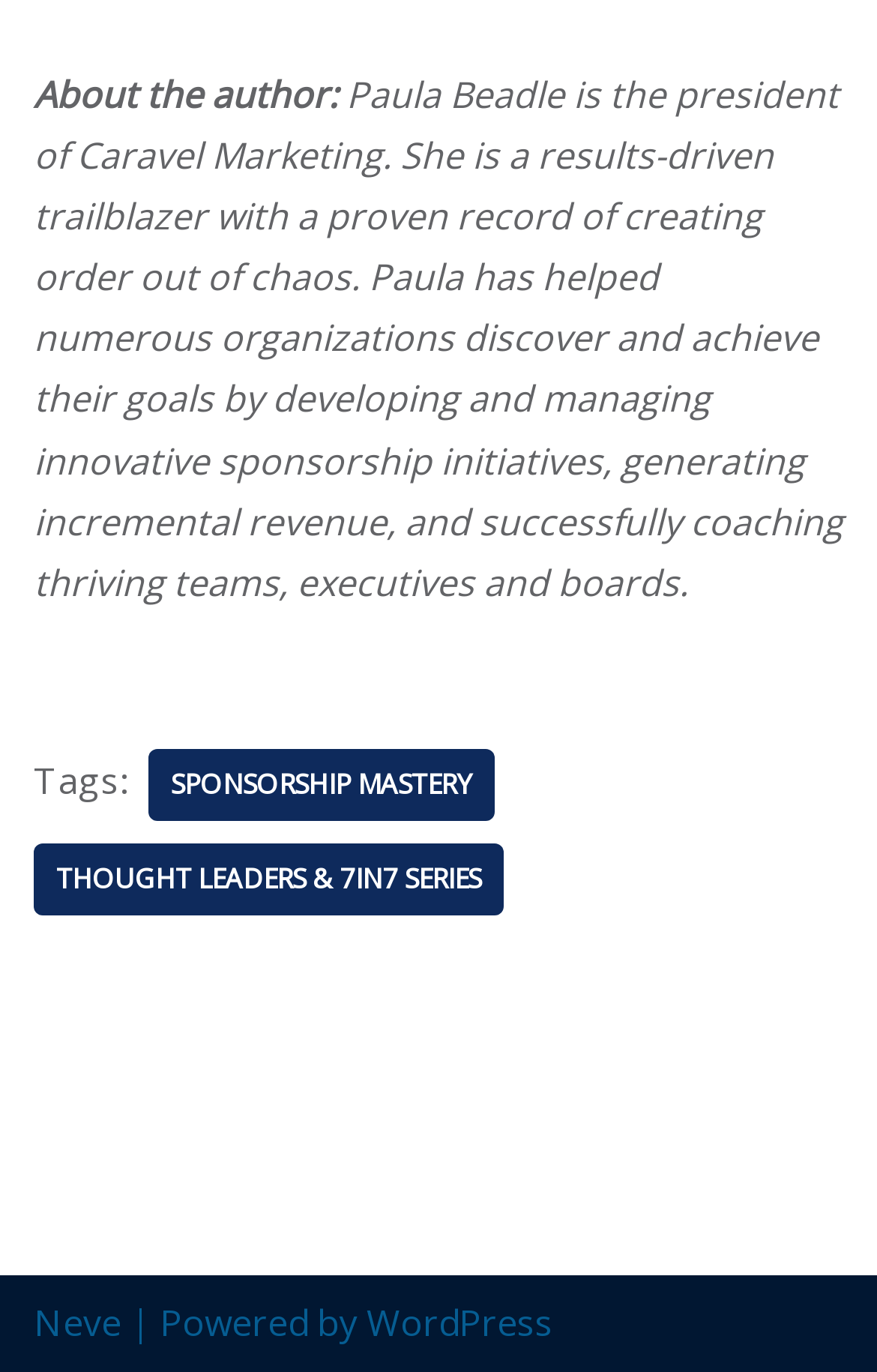Locate the UI element described as follows: "Sponsorship Mastery". Return the bounding box coordinates as four float numbers between 0 and 1 in the order [left, top, right, bottom].

[0.169, 0.546, 0.564, 0.599]